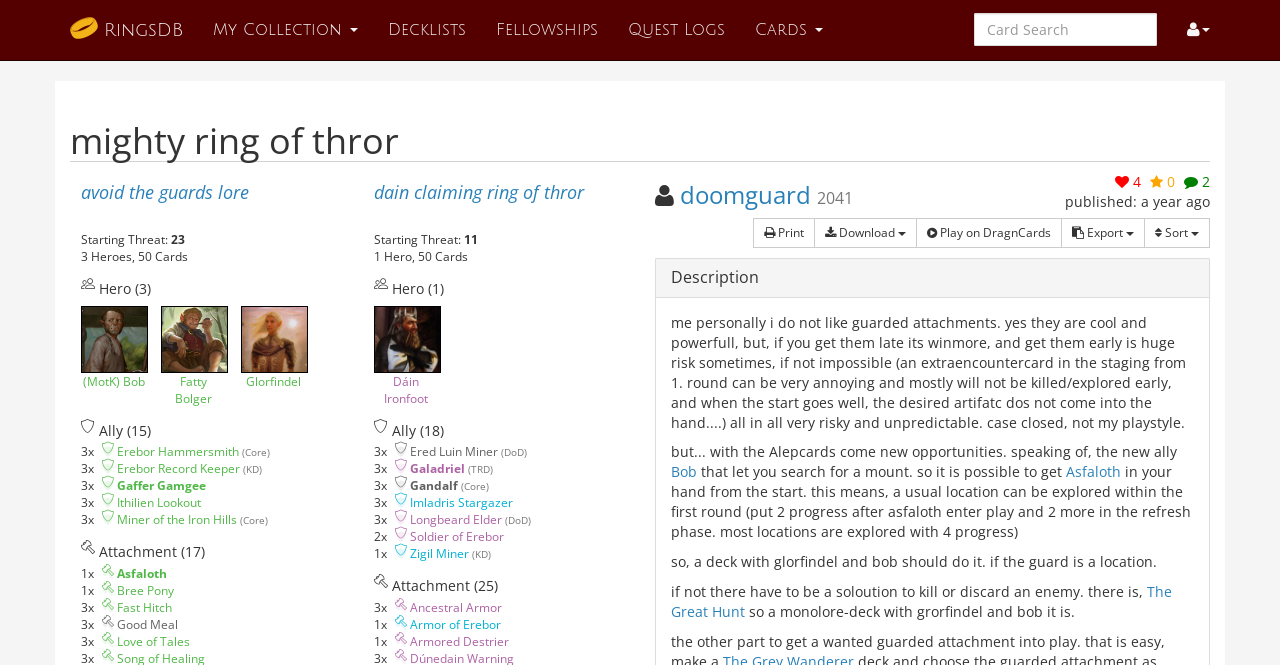From the details in the image, provide a thorough response to the question: Who is the author of the 'doomguard 2041' deck?

I couldn't find the author's name explicitly mentioned on the webpage, but I found a link 'doomguard' and a generic element 'User Reputation' which might be related to the author, but it's not clear.